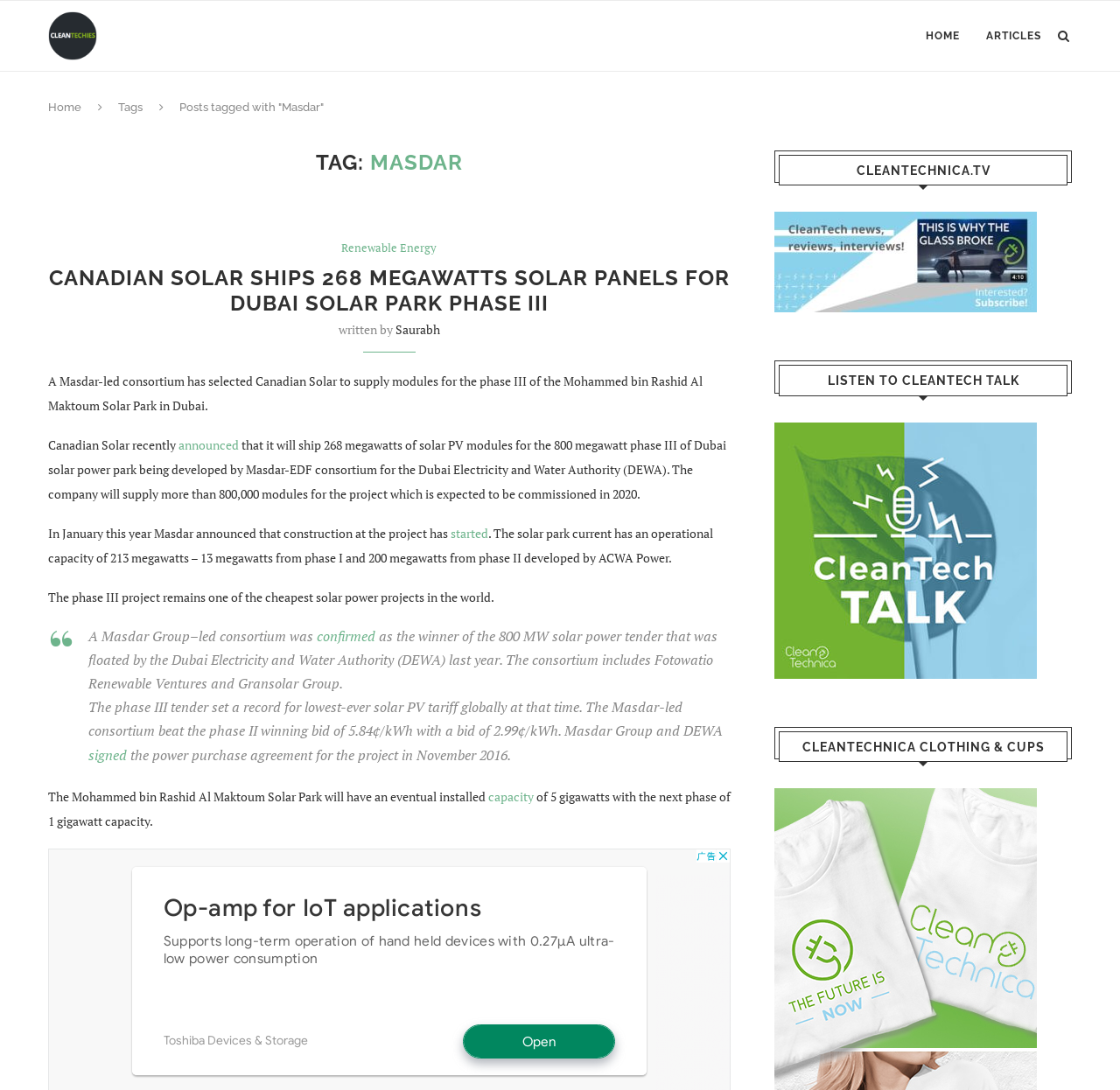Please locate the bounding box coordinates of the element's region that needs to be clicked to follow the instruction: "Click on the 'CleanTech Talk' link". The bounding box coordinates should be provided as four float numbers between 0 and 1, i.e., [left, top, right, bottom].

[0.691, 0.387, 0.926, 0.403]